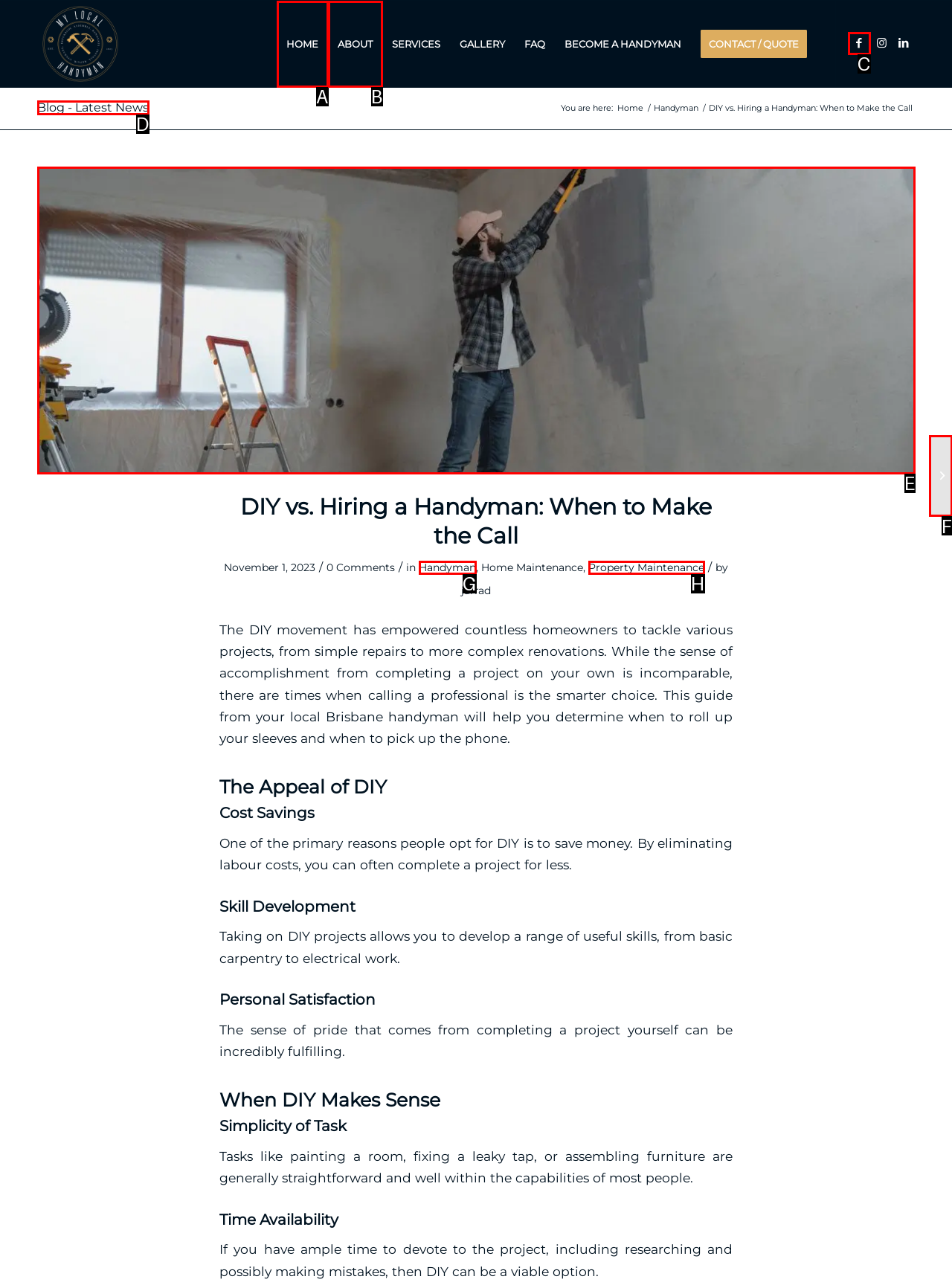Identify the appropriate choice to fulfill this task: Check out the 'How to choose the right screws and nails for your DIY project' article
Respond with the letter corresponding to the correct option.

F